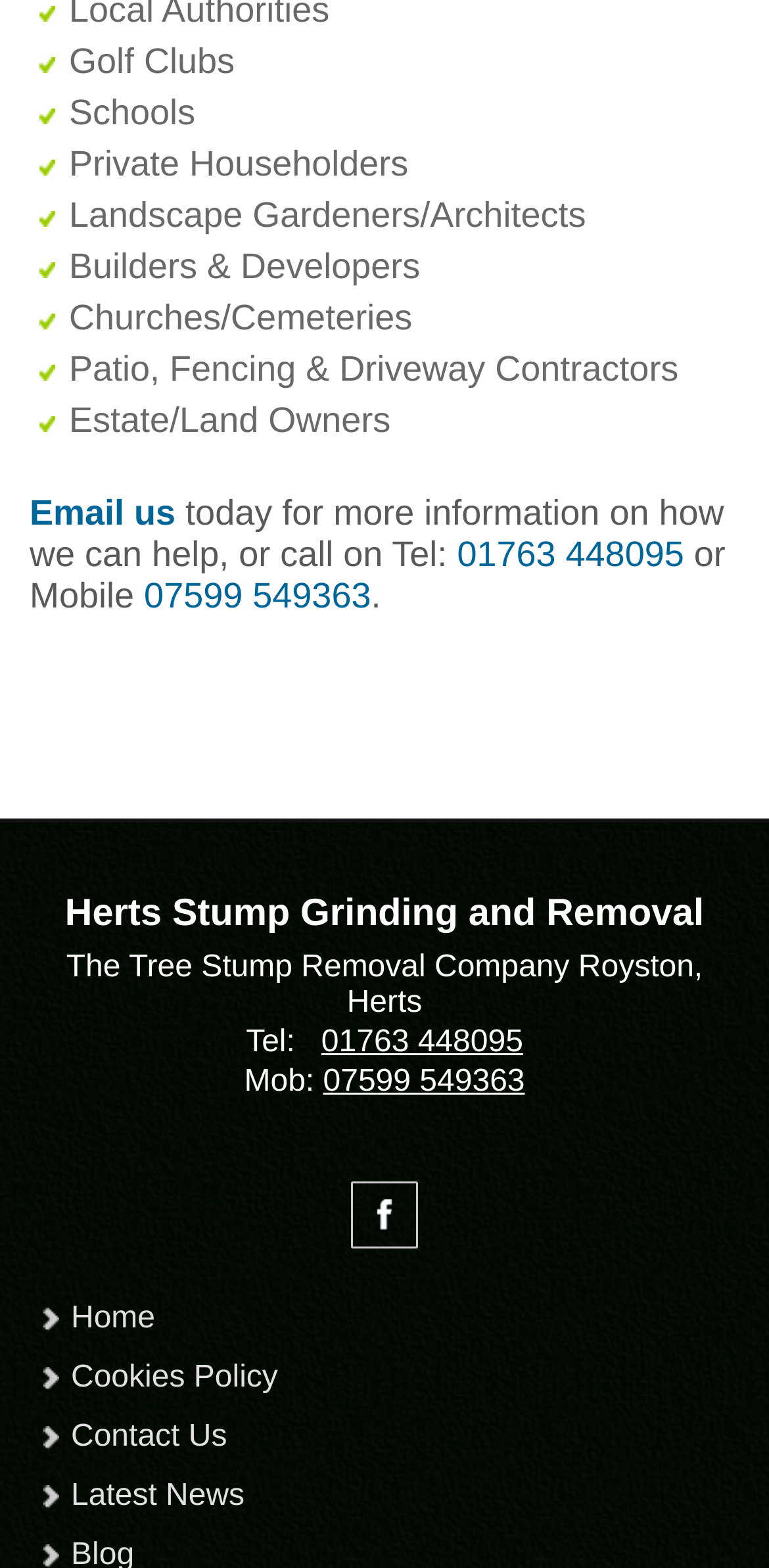Determine the bounding box coordinates for the HTML element mentioned in the following description: "facebook". The coordinates should be a list of four floats ranging from 0 to 1, represented as [left, top, right, bottom].

[0.456, 0.753, 0.544, 0.796]